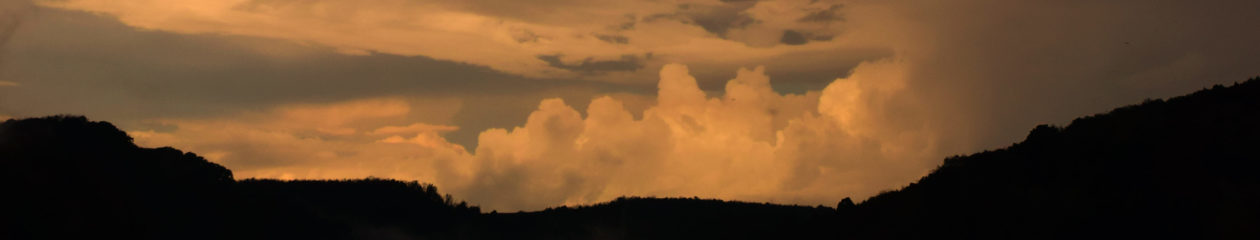Given the content of the image, can you provide a detailed answer to the question?
What is the color of the clouds in the image?

The billowing clouds in the image are in shades of orange and golden hues, which suggest the sun is setting behind the horizon, casting a warm glow across the scene.